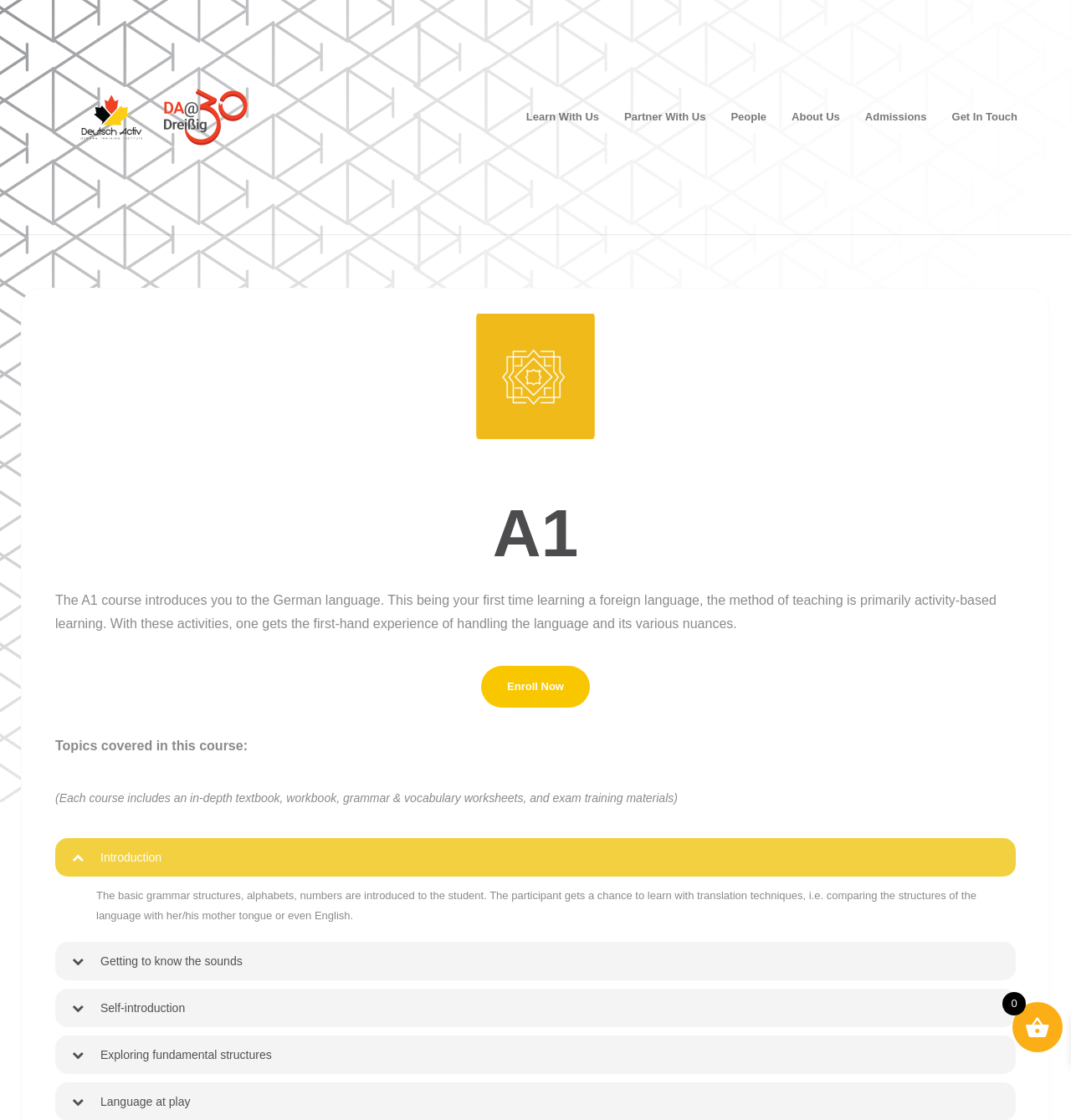What type of materials are included in each course?
Please craft a detailed and exhaustive response to the question.

Each course includes an in-depth textbook, workbook, grammar & vocabulary worksheets, and exam training materials, as mentioned in the StaticText element that describes the course materials.